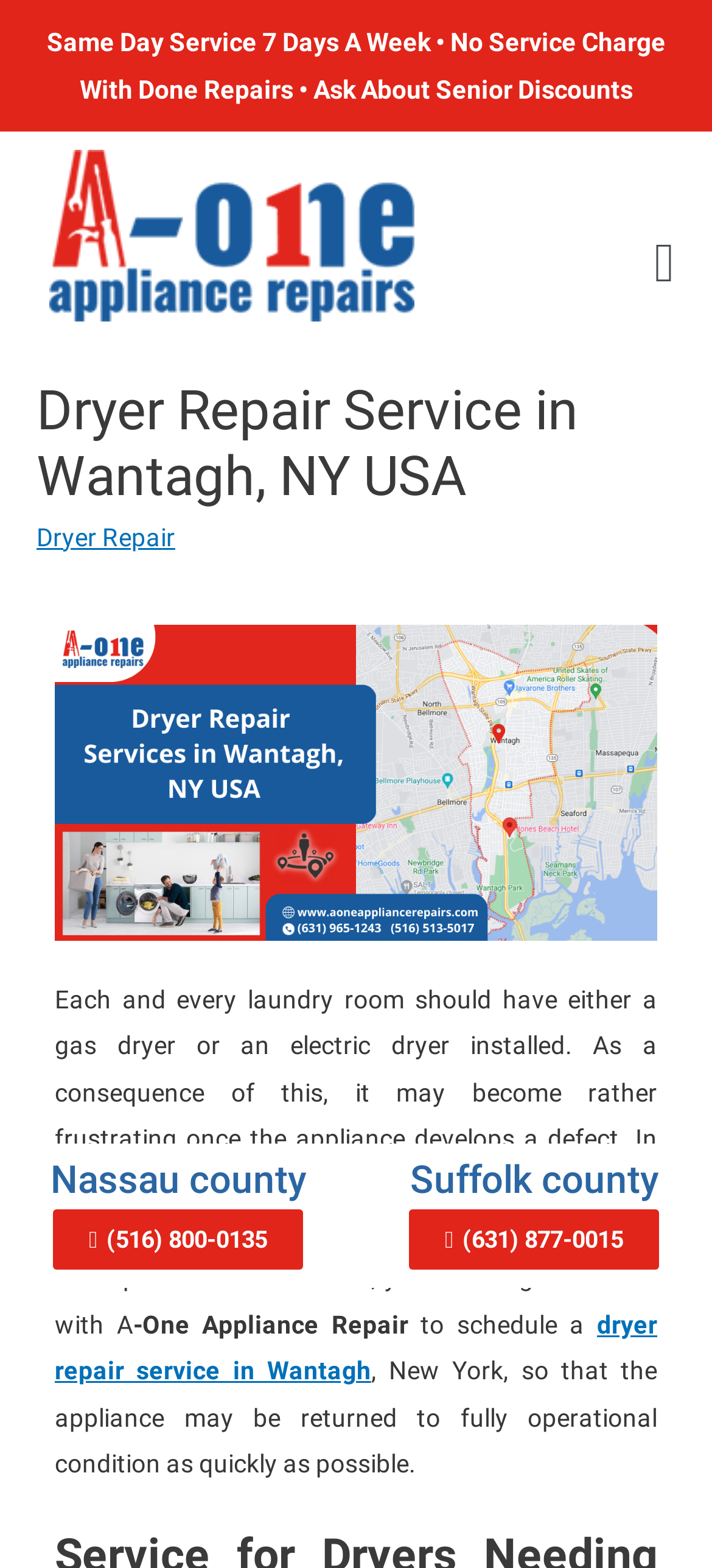Illustrate the webpage with a detailed description.

The webpage is about a professional dryer repair service in Wantagh, NY. At the top, there is a static text announcing "Same Day Service 7 Days A Week • No Service Charge With Done Repairs • Ask About Senior Discounts". Next to it, on the left, is a logo image of "a-one-logo". 

On the top right, there is a menu icon represented by '\uf039'. When clicked, it reveals a dropdown menu. 

Below the logo, there is a header section with a heading "Dryer Repair Service in Wantagh, NY USA" and a link to "Dryer Repair". 

Underneath, there is a large image related to "Dryer Repair Service in Wantagh". 

Following the image, there are three paragraphs of text. The first paragraph explains the importance of having a functioning dryer and the need to contact a professional repair service when it breaks down. The second paragraph is a continuation of the first, mentioning the company "A-One Appliance Repair" and the need to schedule a repair service. The third paragraph emphasizes the importance of quick repair to get the appliance back in working condition.

On the bottom left, there is a heading "Nassau county" with a phone number button "(516) 800-0135" next to it. On the bottom right, there is a heading "Suffolk county" with another phone number button "(631) 877-0015" next to it.